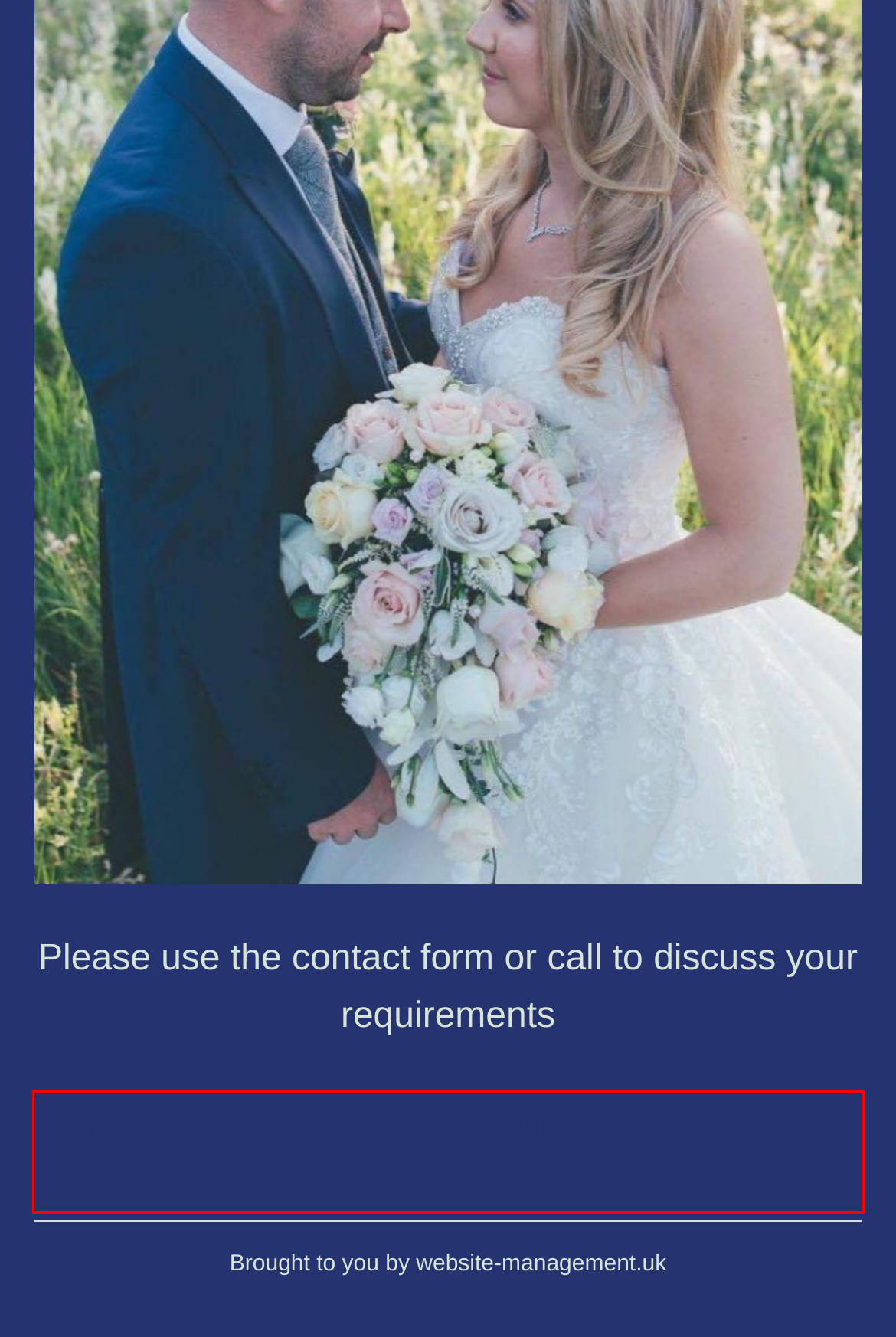You are given a screenshot with a red rectangle. Identify and extract the text within this red bounding box using OCR.

Kent florist Carol Hassell creates beautiful flowers especially for you. Individual designs to suit your occasion and budget. Petal Creations are a florist in Kent.